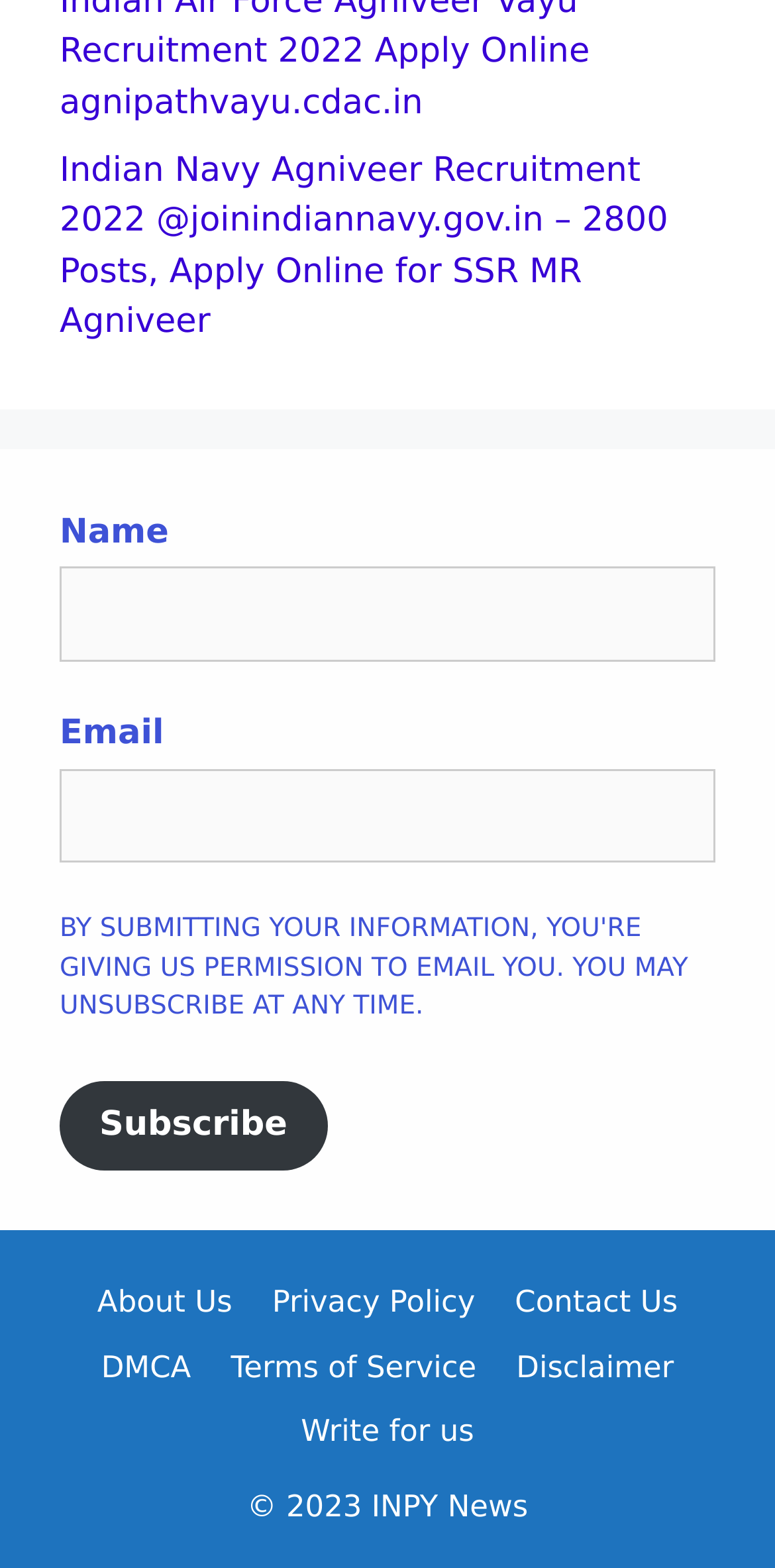Find the bounding box coordinates of the clickable element required to execute the following instruction: "Write for us". Provide the coordinates as four float numbers between 0 and 1, i.e., [left, top, right, bottom].

[0.388, 0.901, 0.612, 0.924]